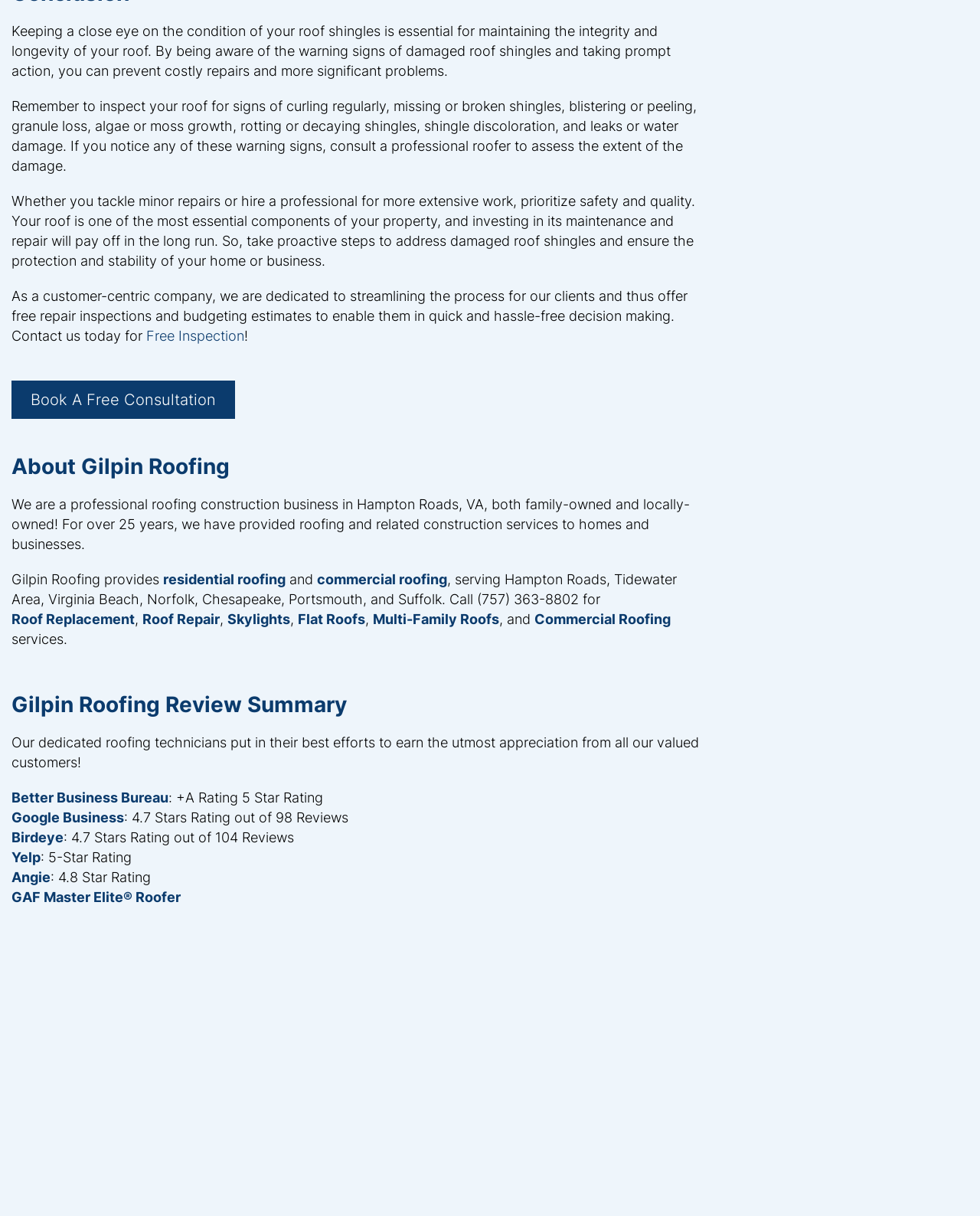What is the rating of Gilpin Roofing on Google Business?
Please give a well-detailed answer to the question.

The webpage mentions that Gilpin Roofing has a 4.7-star rating out of 98 reviews on Google Business. This information is provided in the 'Gilpin Roofing Review Summary' section.